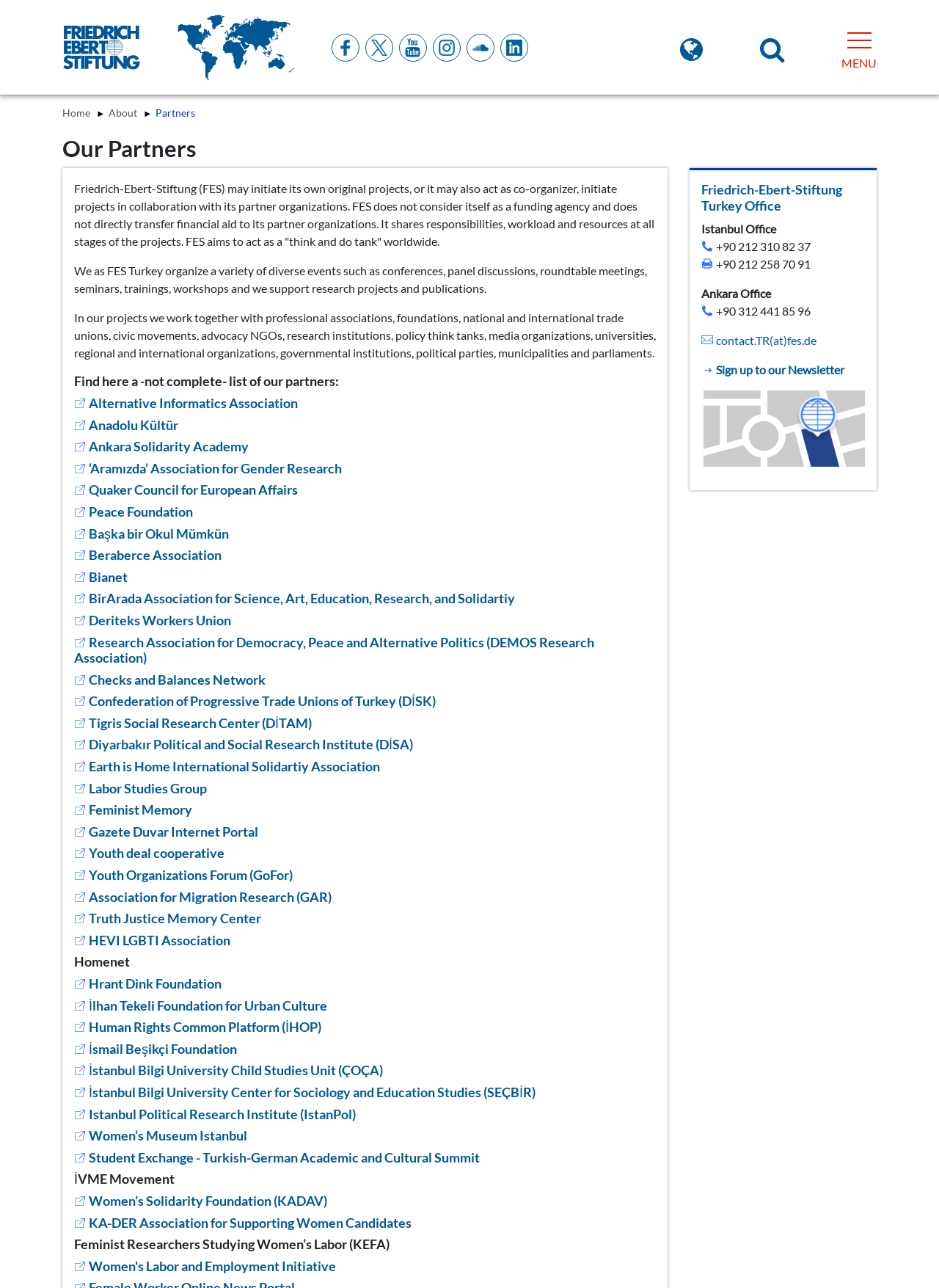Please determine the bounding box coordinates, formatted as (top-left x, top-left y, bottom-right x, bottom-right y), with all values as floating point numbers between 0 and 1. Identify the bounding box of the region described as: Beraberce Association

[0.079, 0.425, 0.236, 0.437]